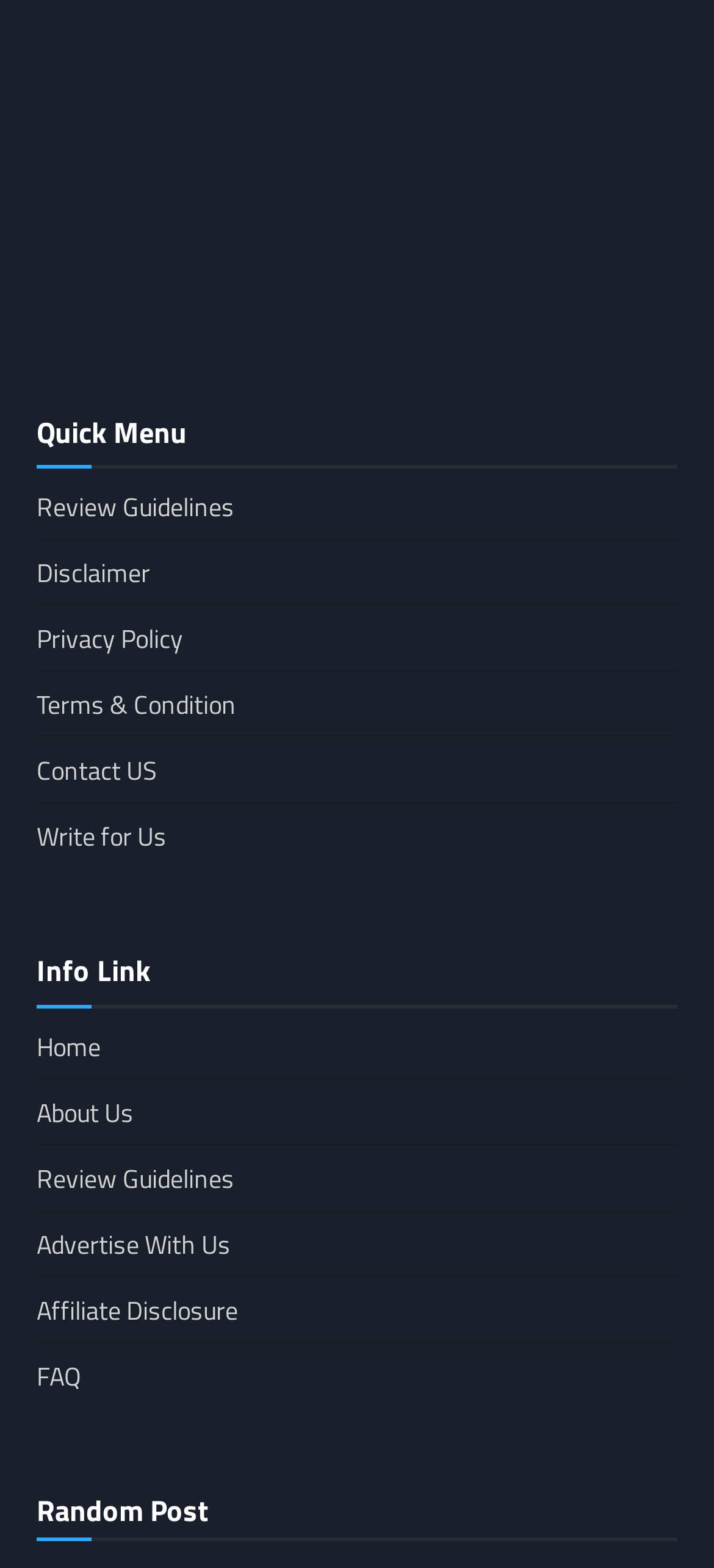What is the first link in the Quick Menu?
Using the image, give a concise answer in the form of a single word or short phrase.

Review Guidelines